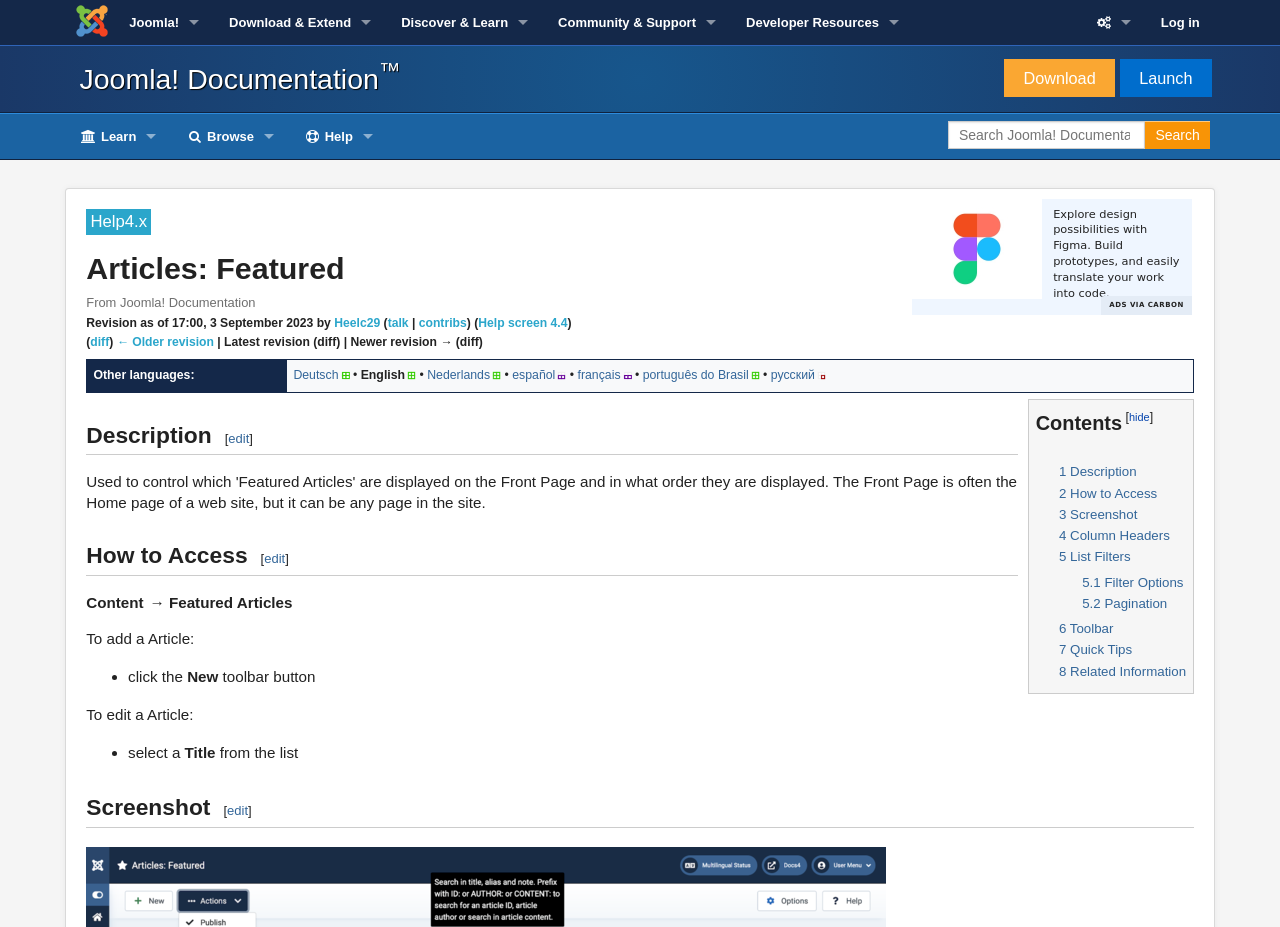Create an in-depth description of the webpage, covering main sections.

The webpage is a documentation page for Joomla!, a content management system. At the top, there is a navigation menu with links to "Joomla!", "Download & Extend", "Discover & Learn", "Community & Support", and "Developer Resources". On the right side of the navigation menu, there are links to "Log in" and a search box with a button.

Below the navigation menu, there is a heading "Joomla! Documentation" with a superscript trademark symbol. Next to it, there are links to "Download" and "Launch".

On the left side of the page, there is a sidebar with links to "Learn", "Browse", and "Help". Below the sidebar, there is a heading "Help4.x" with a subheading "Articles: Featured" and another subheading "From Joomla! Documentation".

The main content of the page is divided into sections, including "Description", "How to Access", "Screenshot", "Column Headers", "List Filters", "Toolbar", "Quick Tips", and "Related Information". Each section has a heading and some text or links below it.

There is also a table of contents on the right side of the page, which lists the sections mentioned above. The table of contents has a button to hide or show it.

At the bottom of the page, there are links to other languages, including Deutsch, English, Nederlands, español, français, português do Brasil, and русский.

Throughout the page, there are various icons, images, and buttons, including a Joomla! logo, a search icon, and a button with a magnifying glass icon.